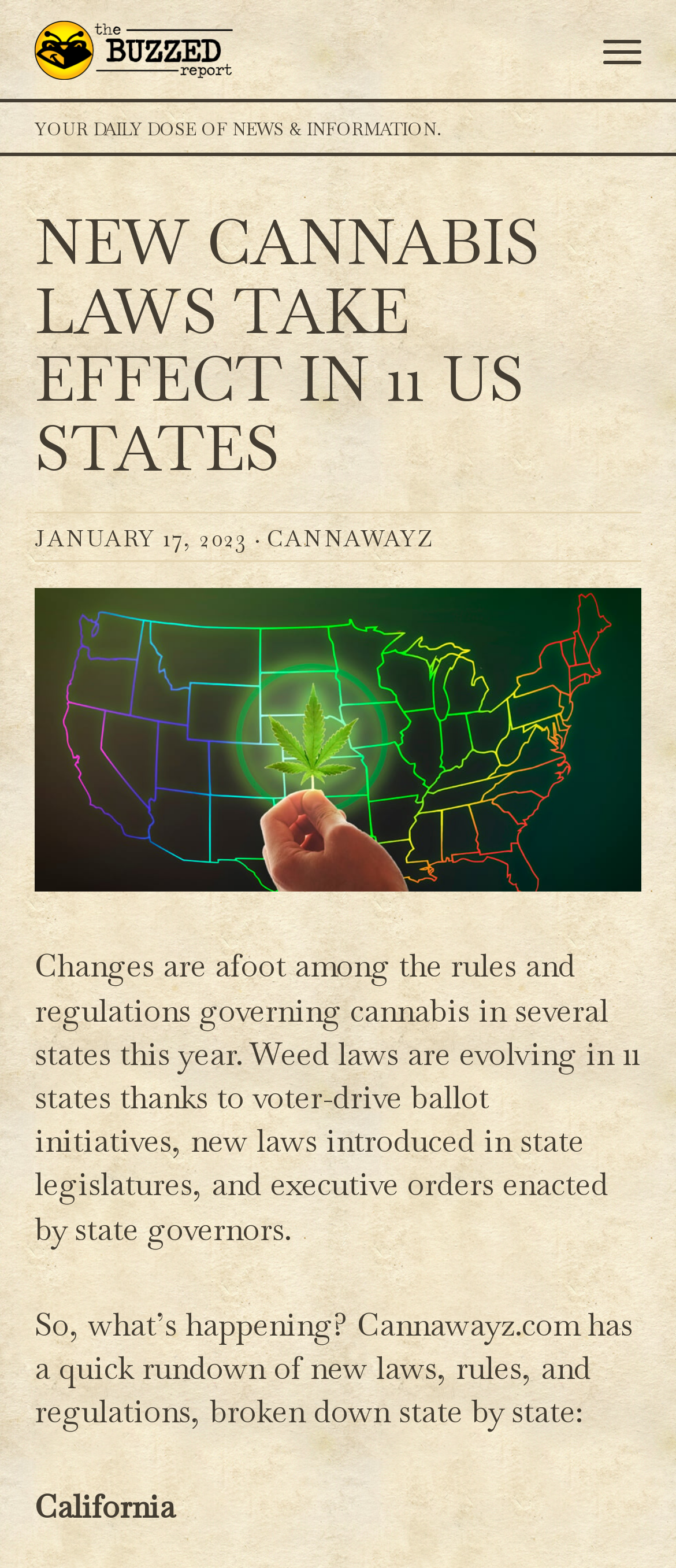Can you give a detailed response to the following question using the information from the image? What is the topic of this webpage?

Based on the webpage content, it appears that the topic is about the changes in cannabis laws in 11 US states, as indicated by the heading 'NEW CANNABIS LAWS TAKE EFFECT IN 11 US STATES' and the text 'Changes are afoot among the rules and regulations governing cannabis in several states this year.'